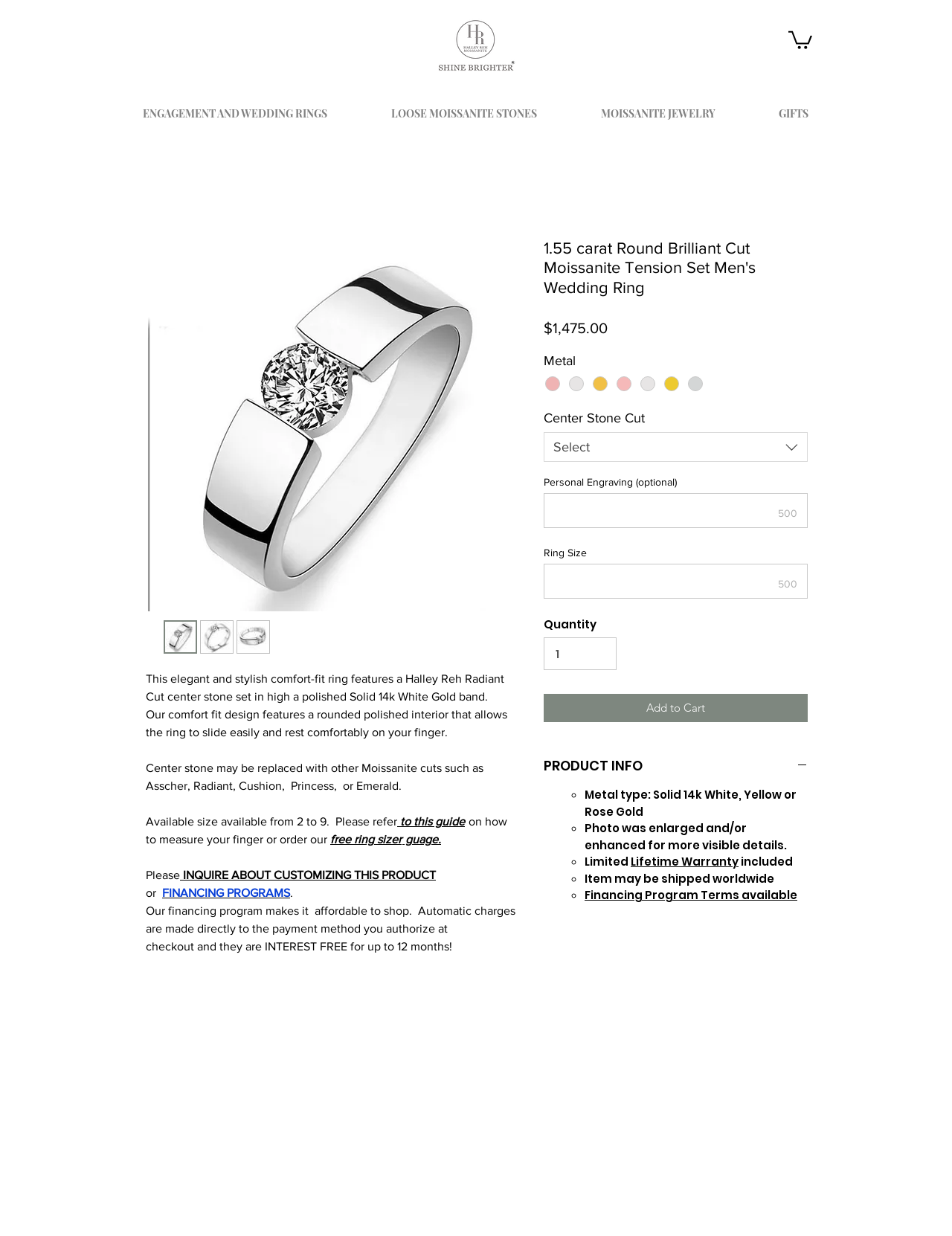Could you indicate the bounding box coordinates of the region to click in order to complete this instruction: "Click the HALLEY REH LOGO".

[0.455, 0.0, 0.545, 0.069]